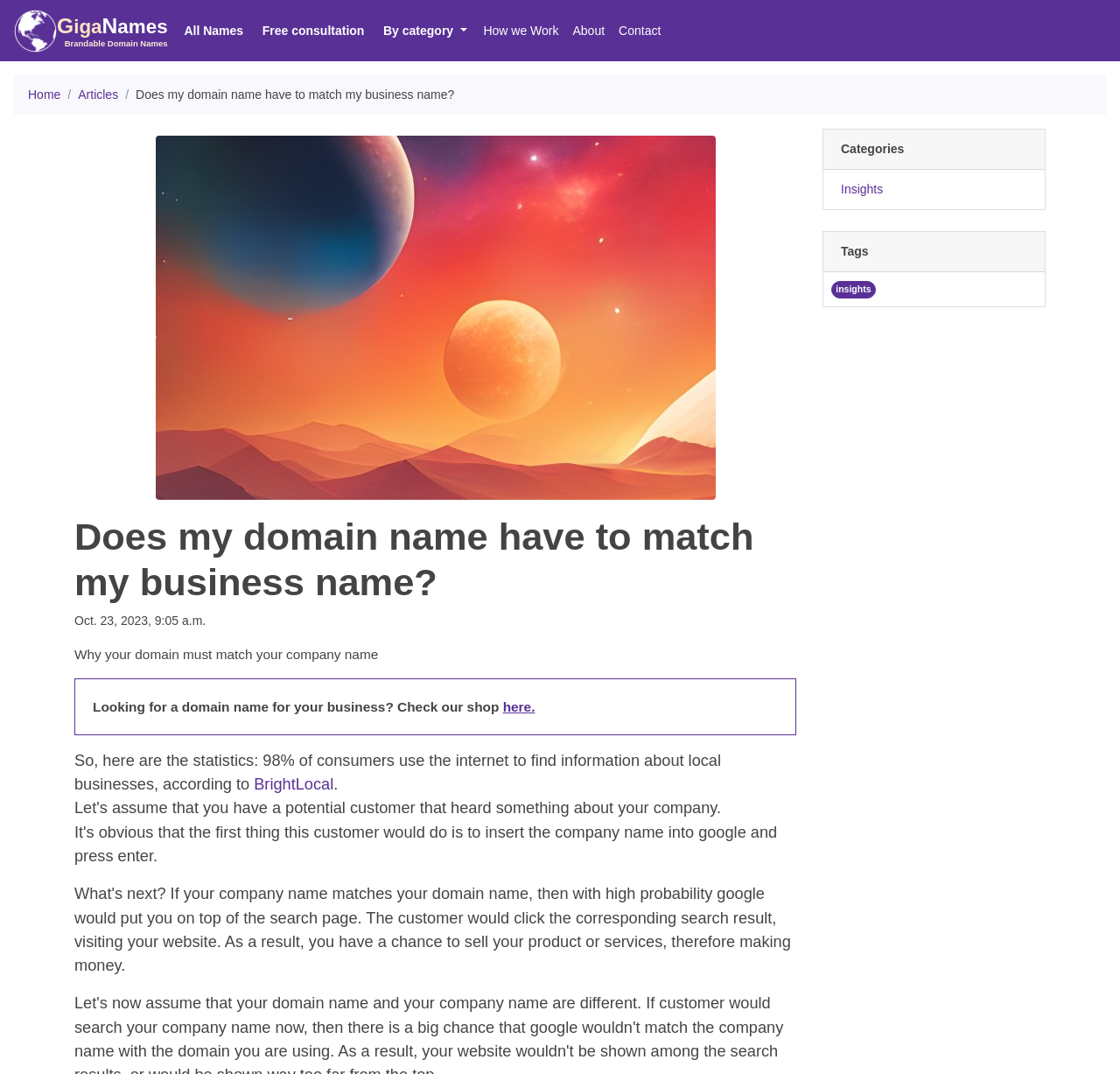Provide a brief response to the question below using a single word or phrase: 
How many links are present in the navigation breadcrumb?

3